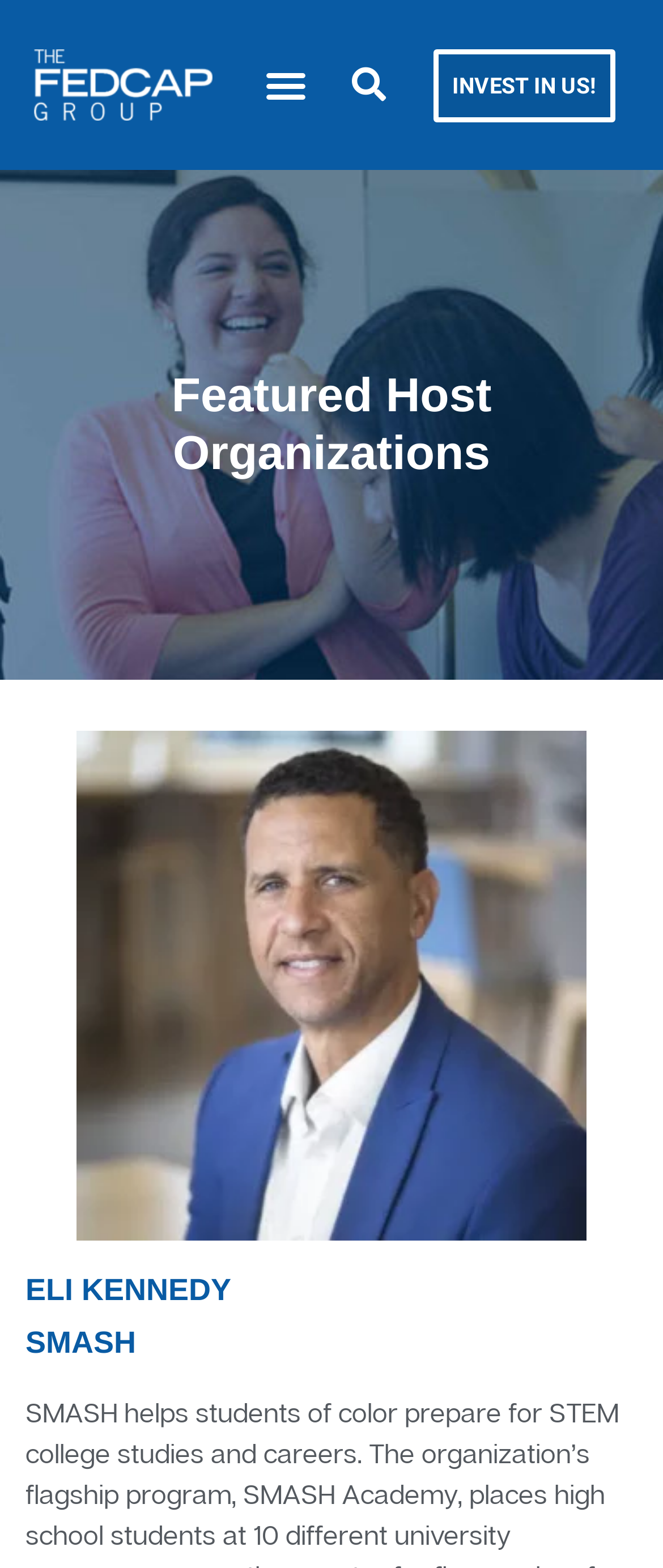From the element description Invest in Us!, predict the bounding box coordinates of the UI element. The coordinates must be specified in the format (top-left x, top-left y, bottom-right x, bottom-right y) and should be within the 0 to 1 range.

[0.654, 0.031, 0.928, 0.077]